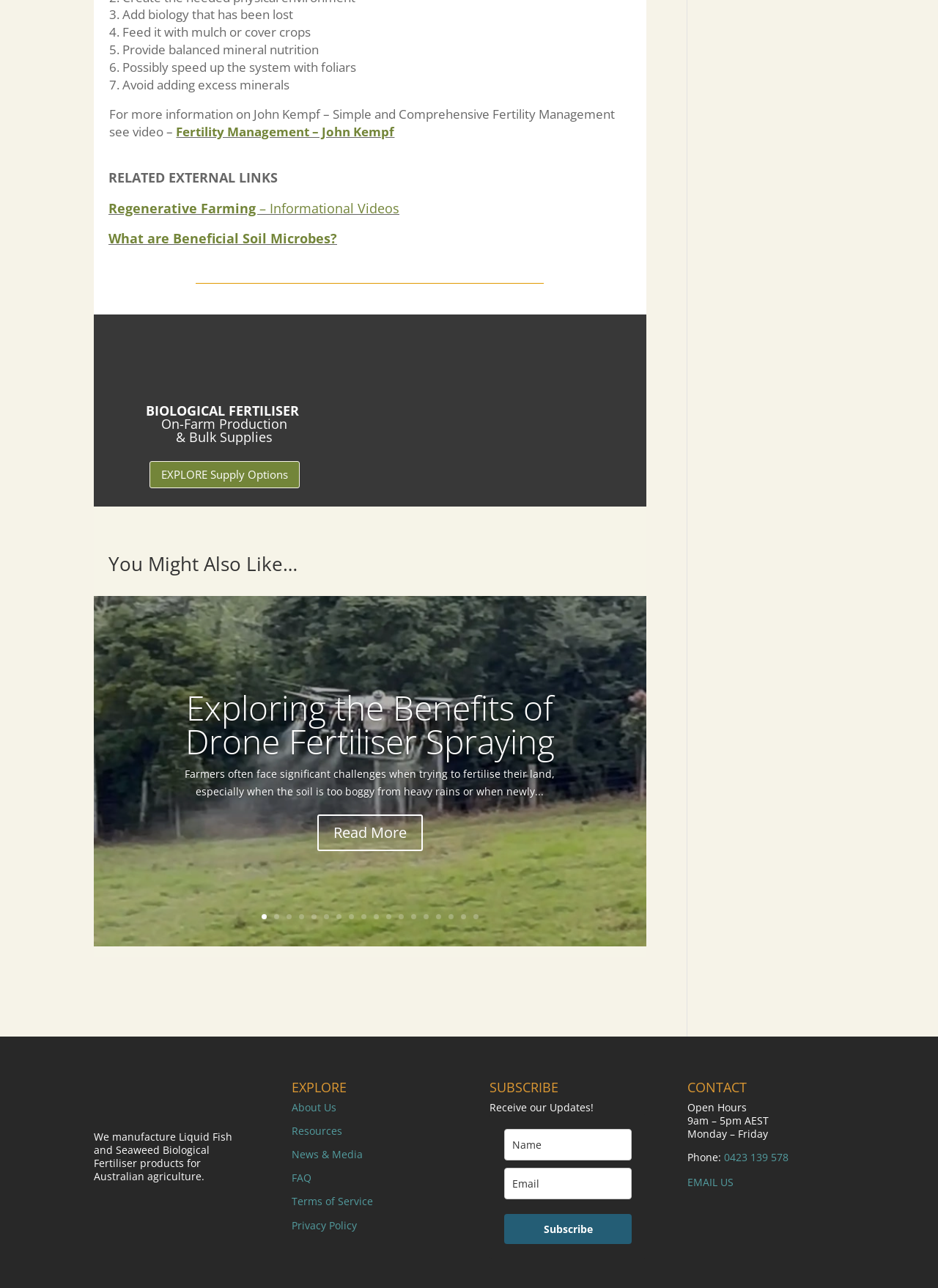Give a short answer using one word or phrase for the question:
What is the topic of the video mentioned?

Fertility Management